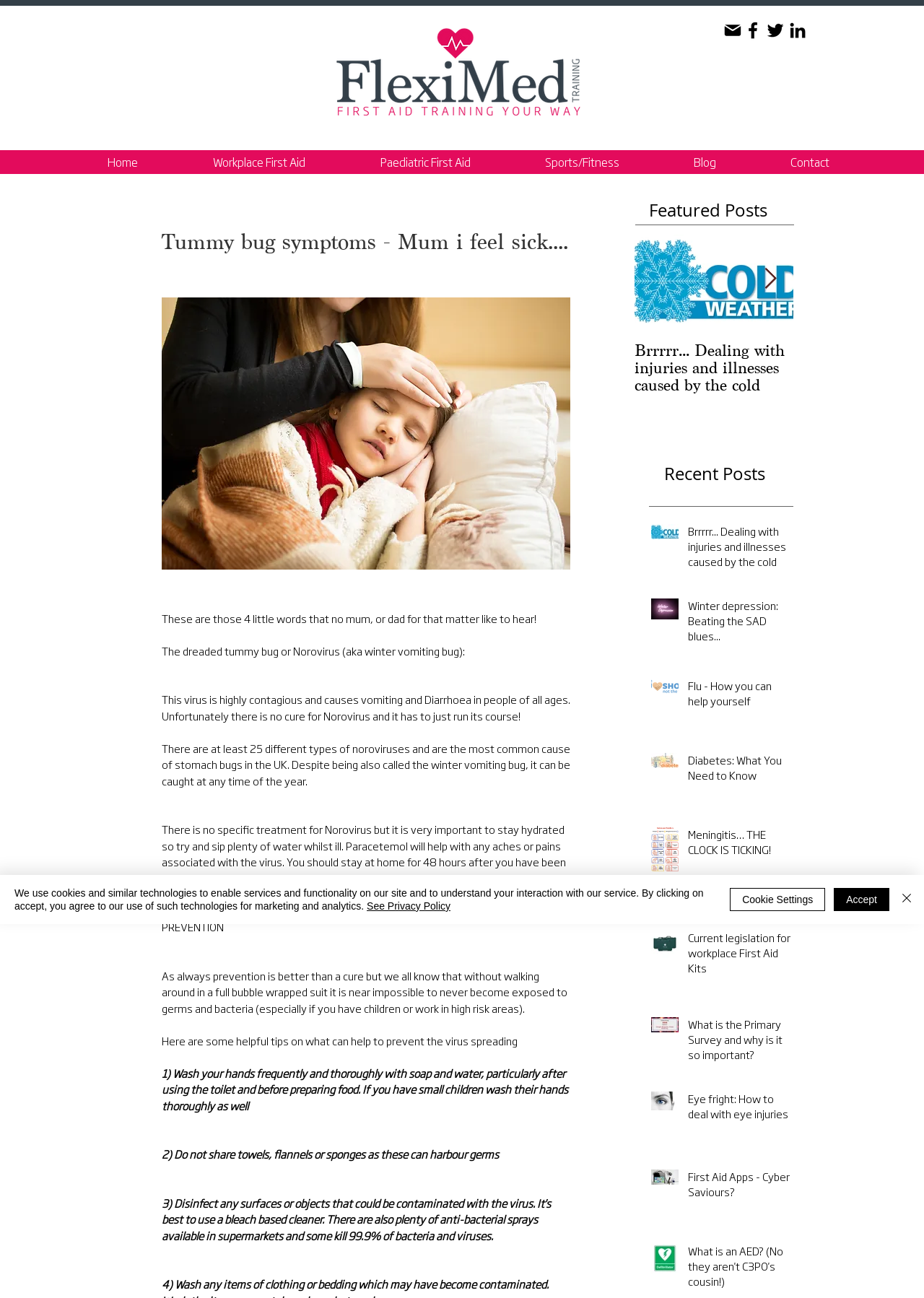Please identify the bounding box coordinates of the element that needs to be clicked to perform the following instruction: "Go to the Next Item".

[0.827, 0.206, 0.841, 0.223]